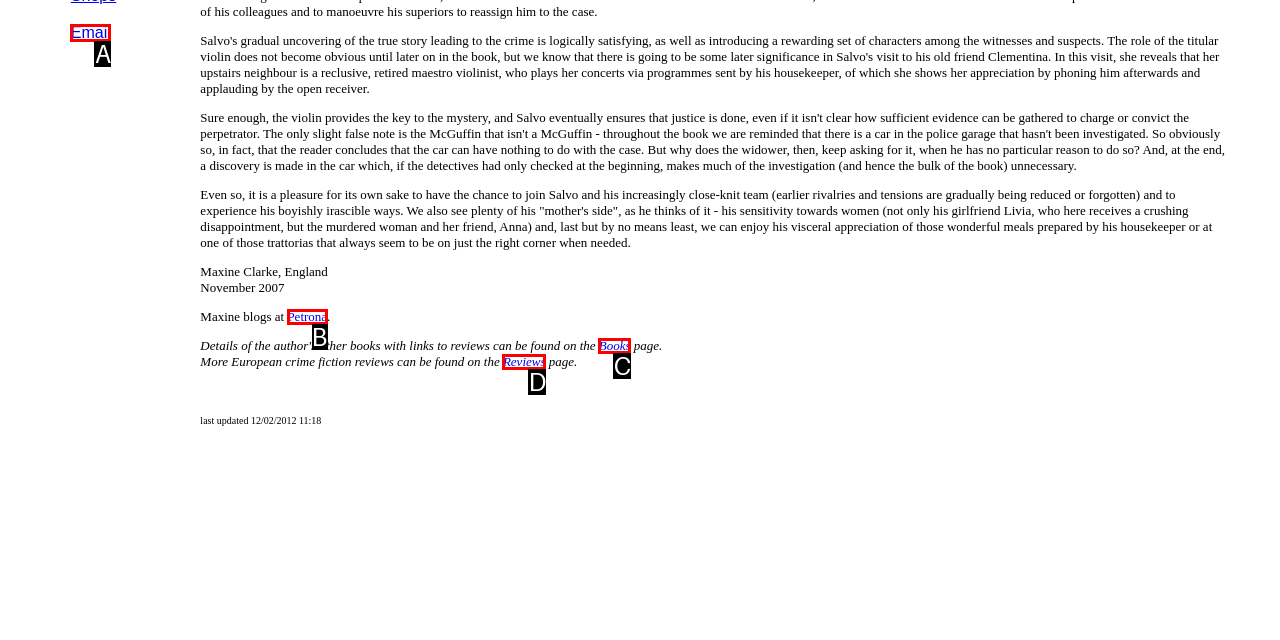Using the description: Petrona
Identify the letter of the corresponding UI element from the choices available.

B